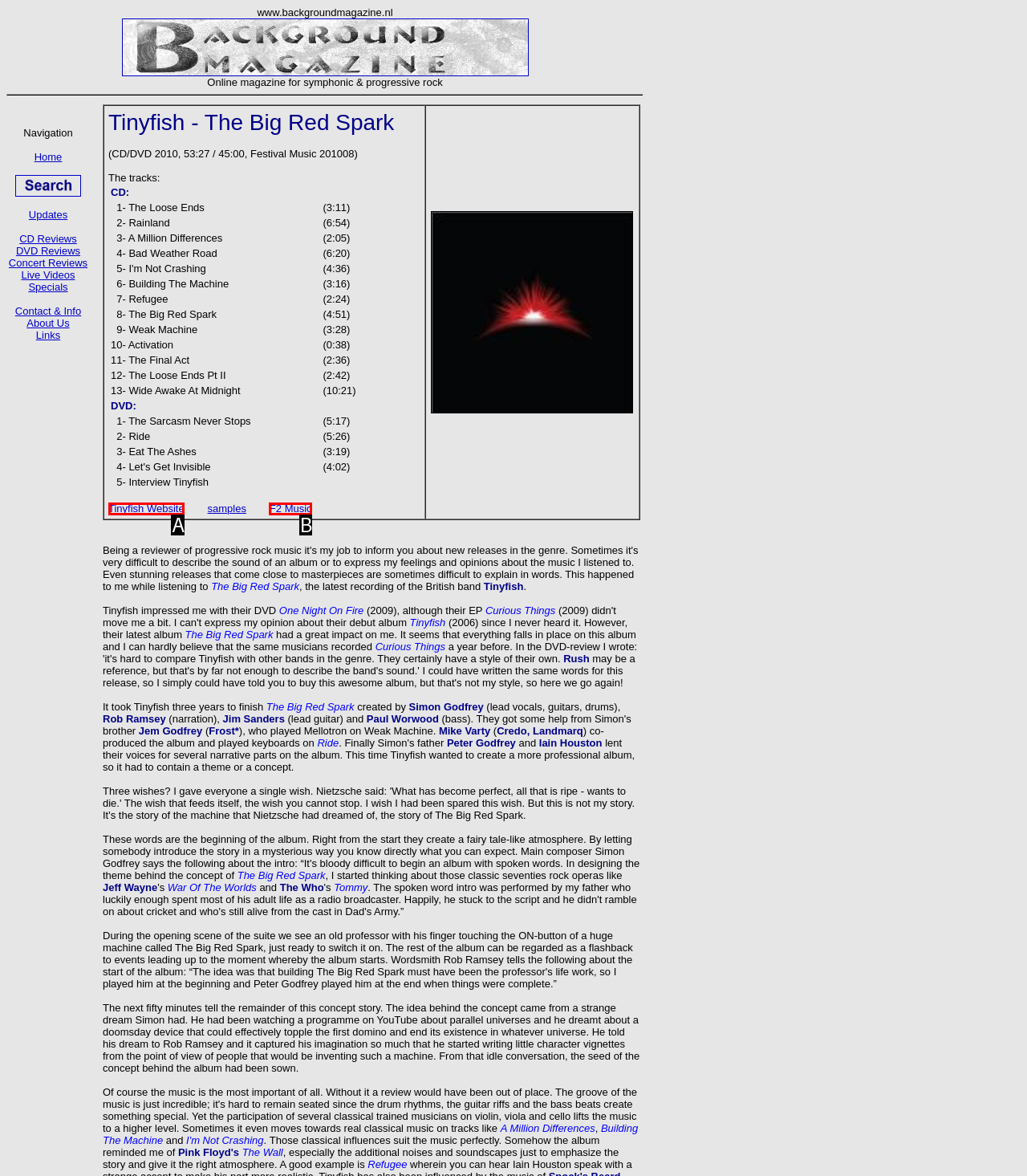Identify the HTML element that corresponds to the description: F2 Music
Provide the letter of the matching option from the given choices directly.

B